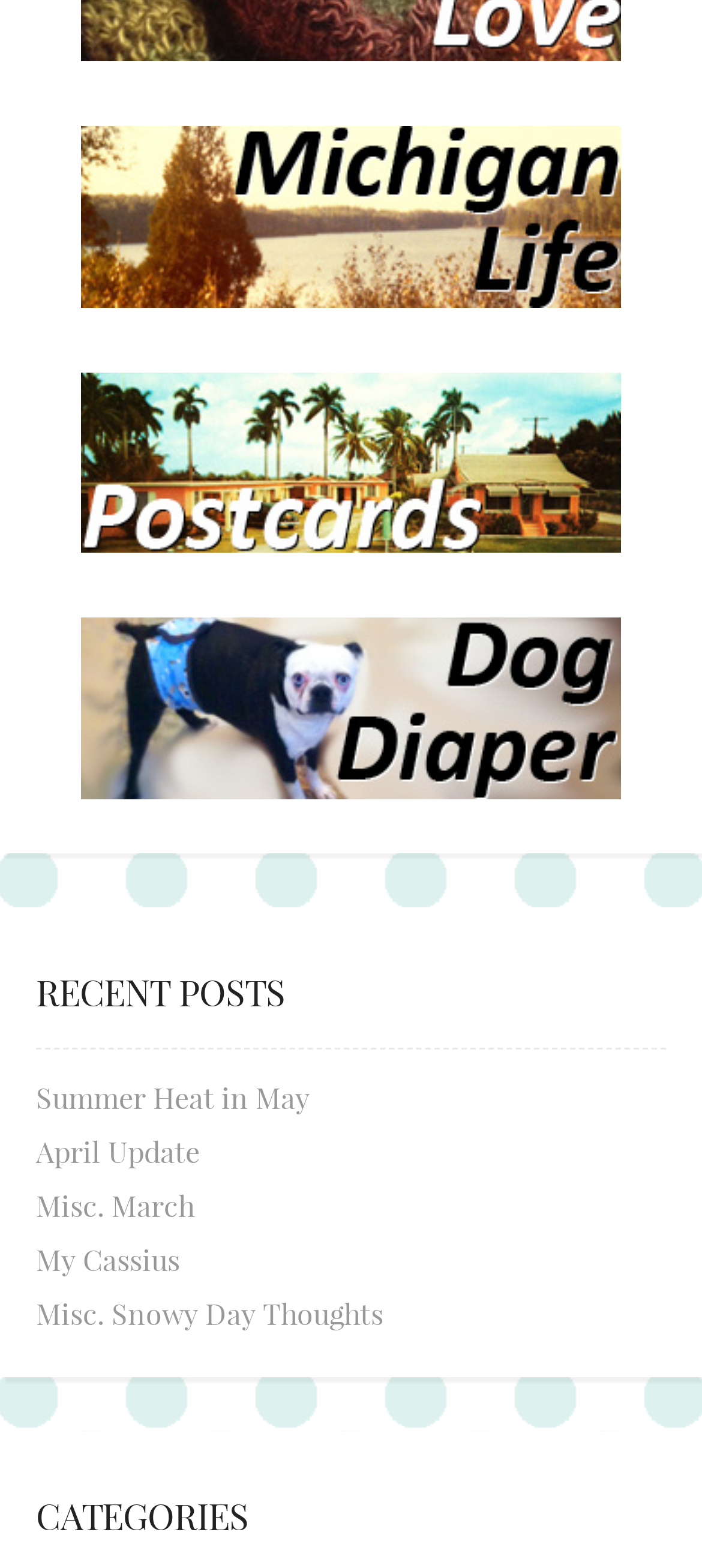Locate the bounding box coordinates of the clickable part needed for the task: "visit Michigan Living".

[0.115, 0.125, 0.885, 0.148]